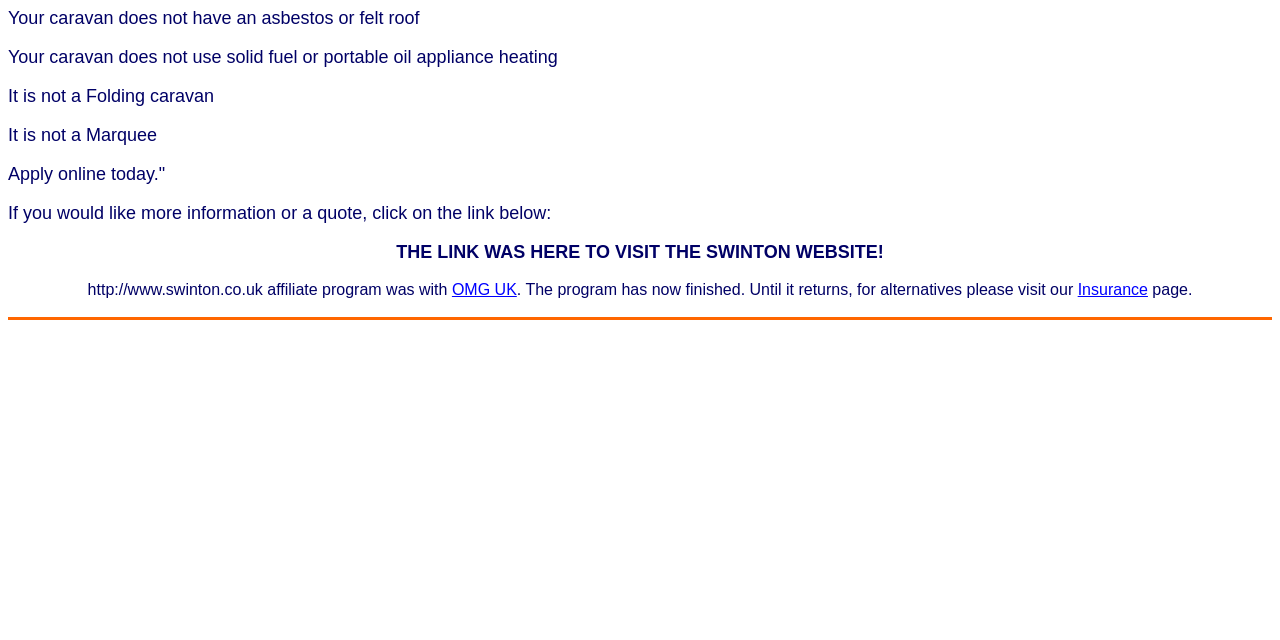Determine the bounding box for the described UI element: "BP Deepwater Horizon".

None